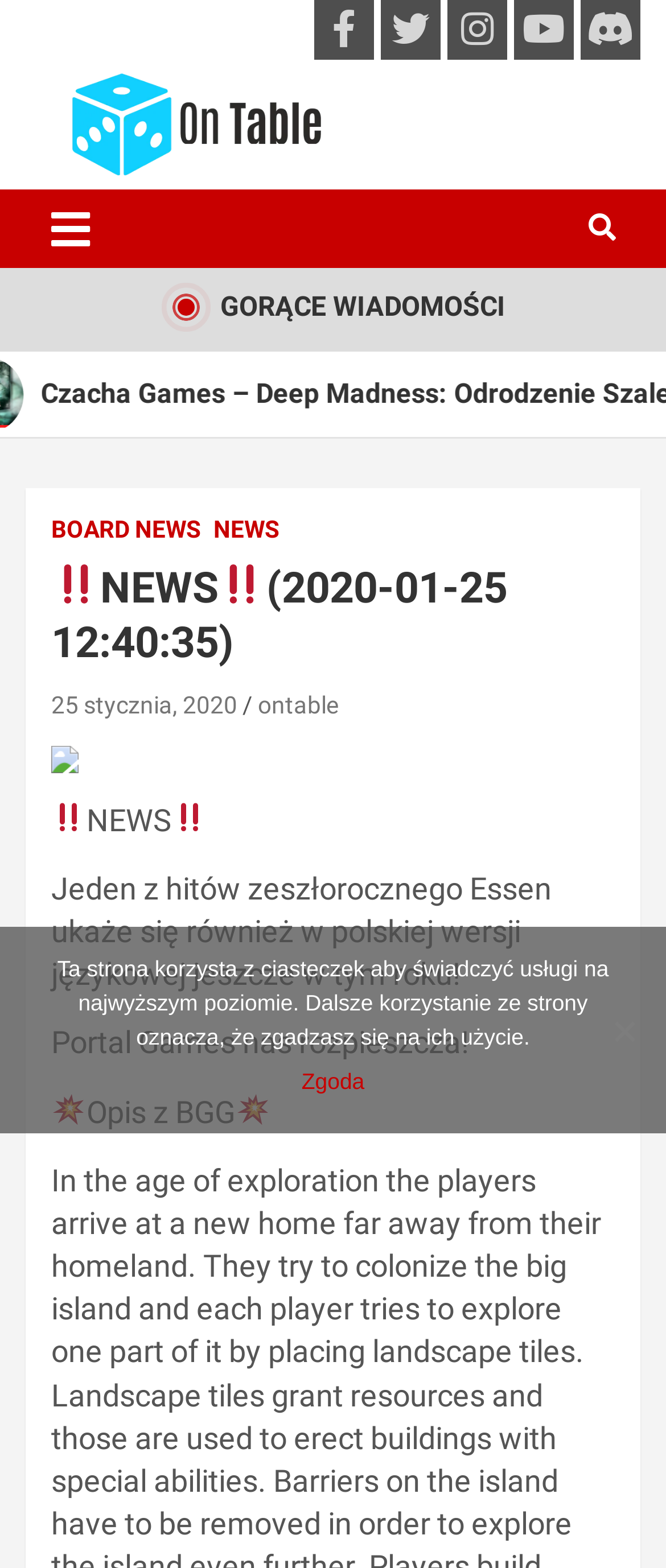Determine the bounding box coordinates of the region I should click to achieve the following instruction: "Click the BOARD NEWS link". Ensure the bounding box coordinates are four float numbers between 0 and 1, i.e., [left, top, right, bottom].

[0.077, 0.328, 0.303, 0.349]